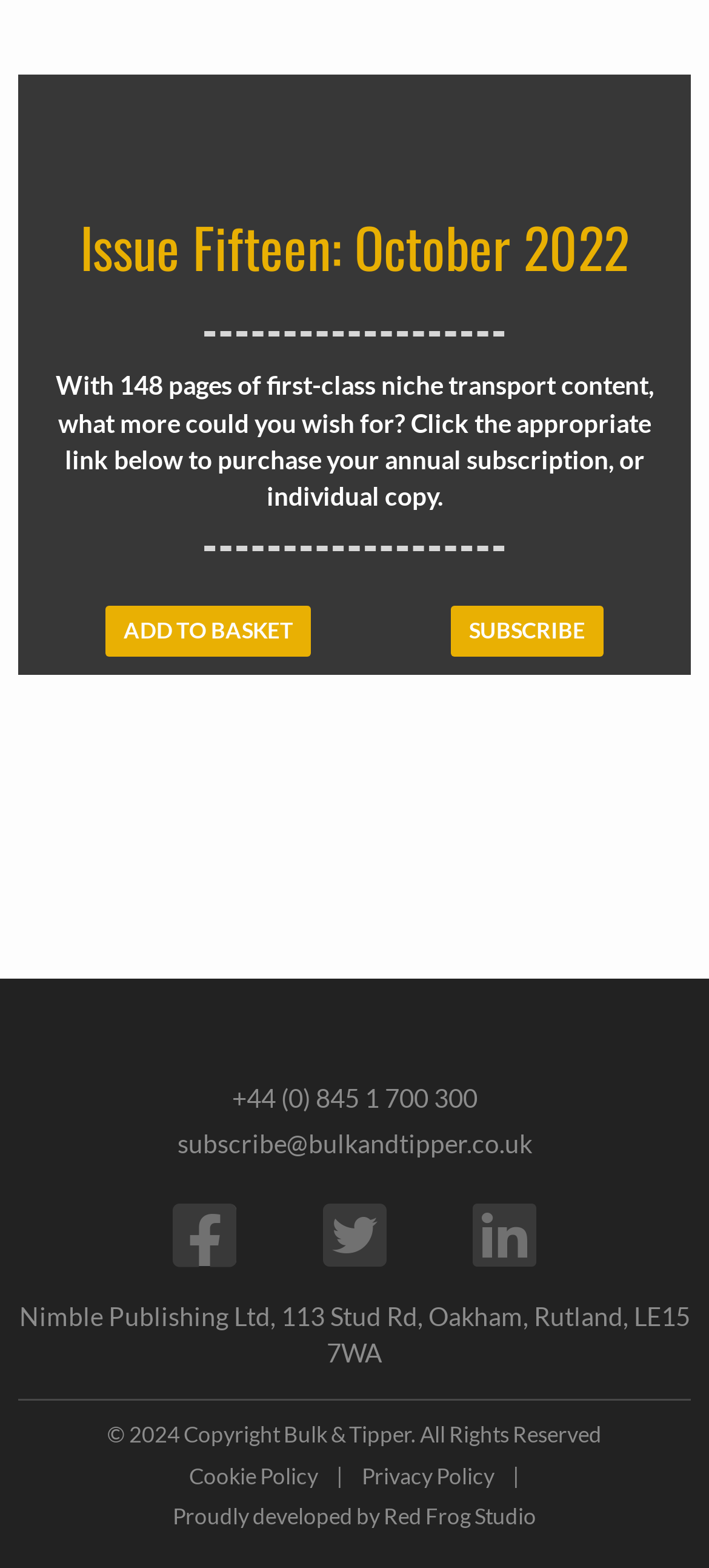Determine the bounding box of the UI component based on this description: "FAQs". The bounding box coordinates should be four float values between 0 and 1, i.e., [left, top, right, bottom].

None